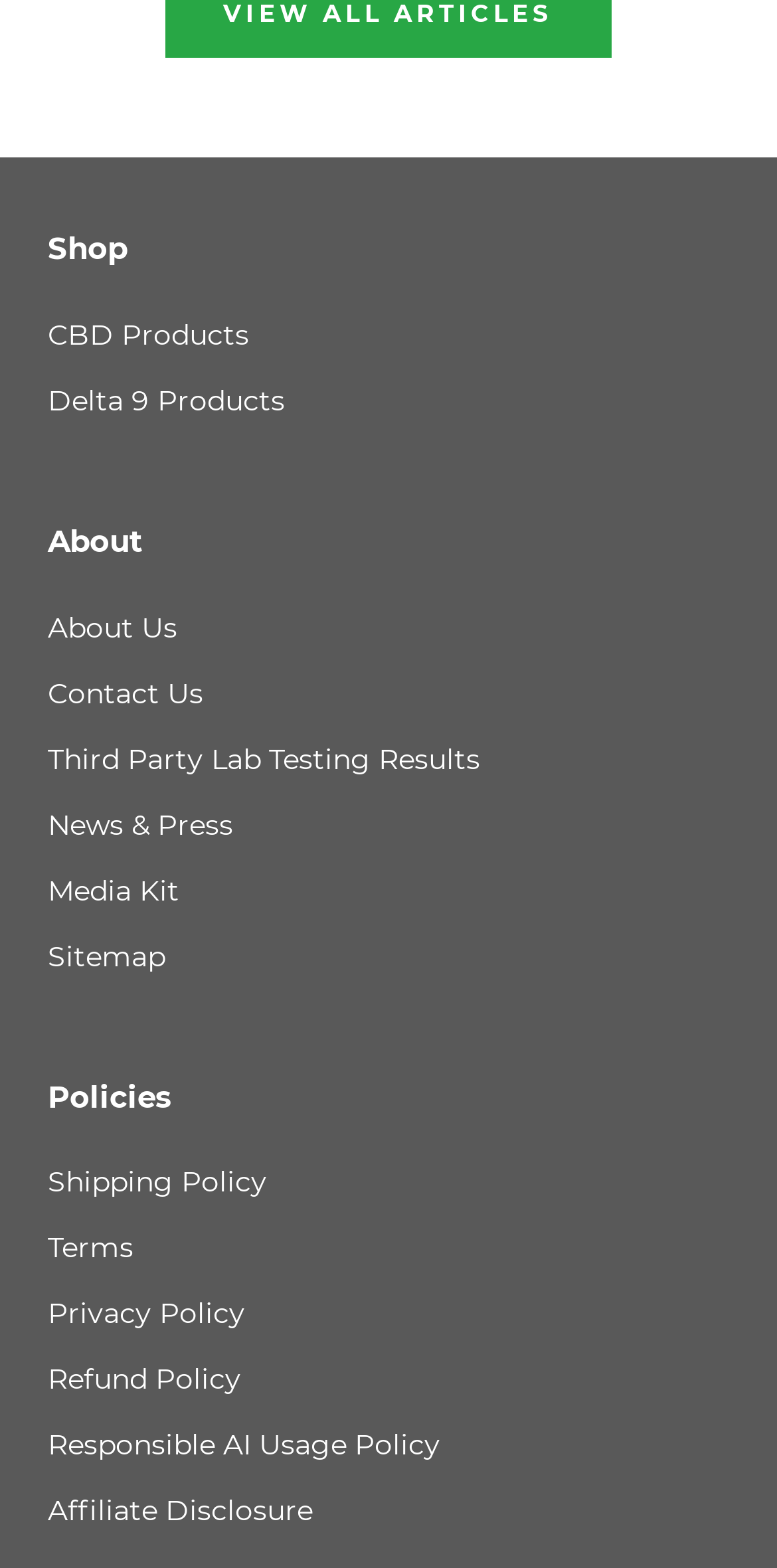Predict the bounding box coordinates for the UI element described as: "Refund Policy". The coordinates should be four float numbers between 0 and 1, presented as [left, top, right, bottom].

[0.062, 0.867, 0.938, 0.894]